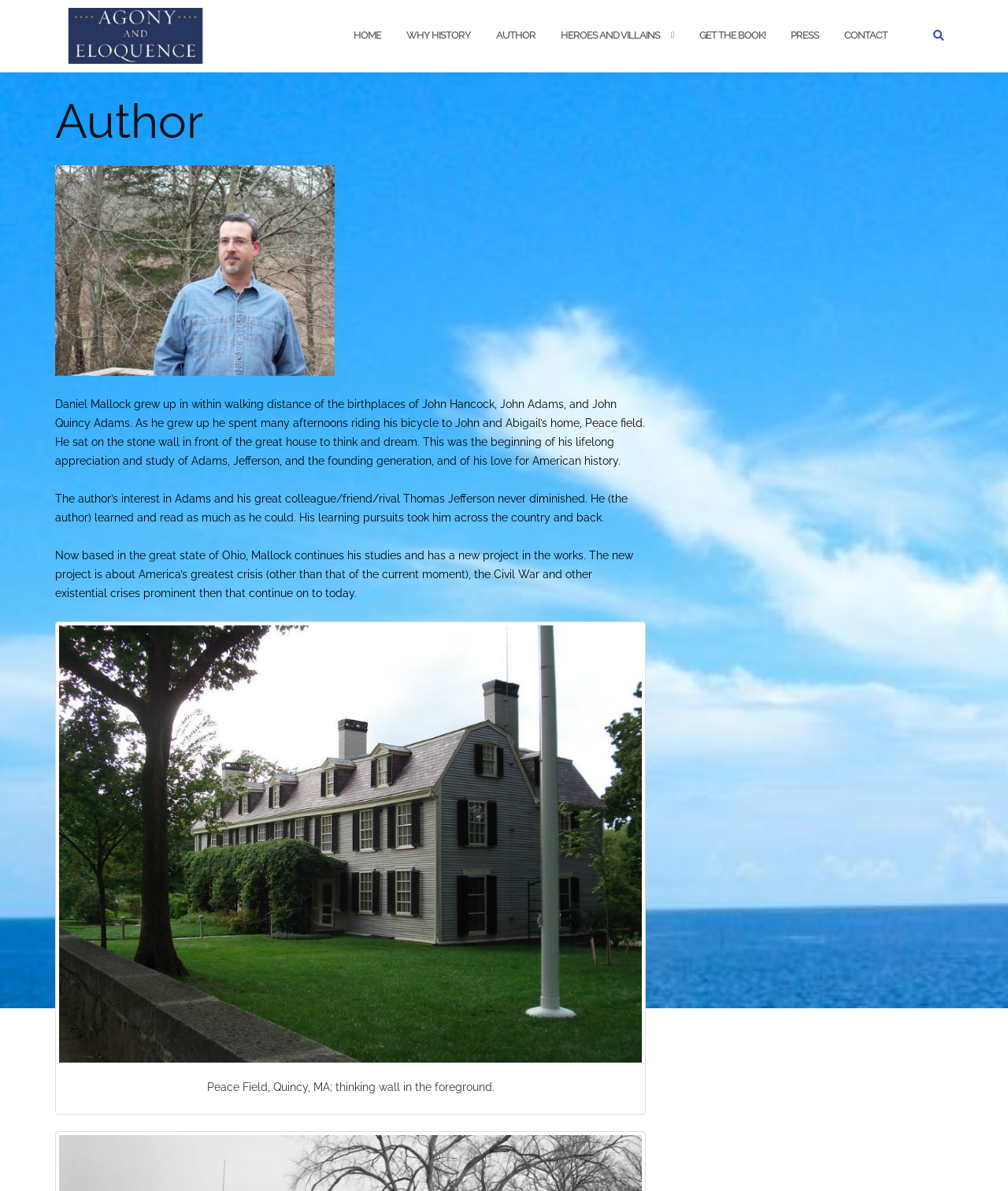Identify the bounding box coordinates for the element you need to click to achieve the following task: "Click the HOME link". Provide the bounding box coordinates as four float numbers between 0 and 1, in the form [left, top, right, bottom].

None